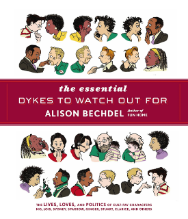What is the significance of the title?
Analyze the image and provide a thorough answer to the question.

The caption highlights that the title is prominently displayed at the top, indicating its significance as a collection of Bechdel's impactful work spanning over twenty-five years, which suggests that the title is meant to emphasize the importance of this collection.